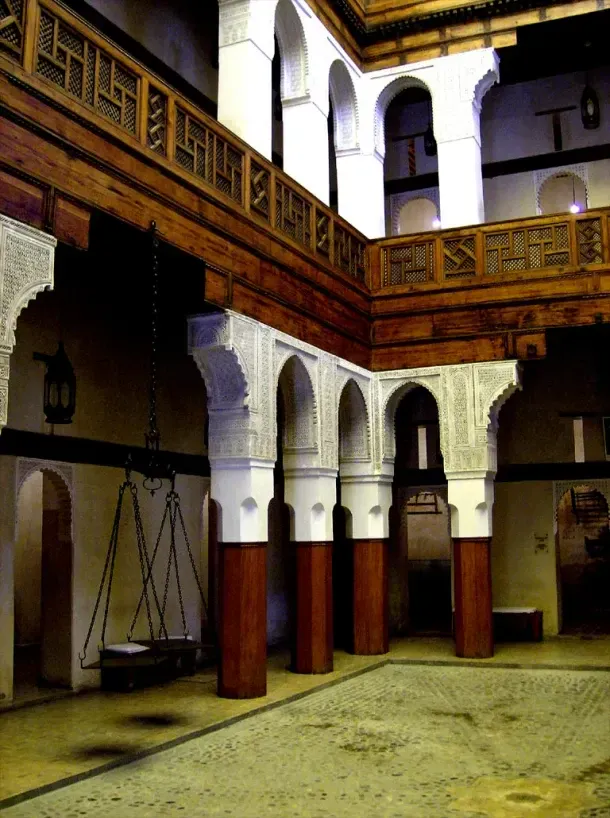What is the primary purpose of visiting the museum?
Look at the image and provide a detailed response to the question.

The caption suggests that visiting the museum promises a deep appreciation of both the history and artistic expressions that define Moroccan culture, implying that the primary purpose of visiting the museum is to gain a deeper understanding and appreciation of Moroccan culture.